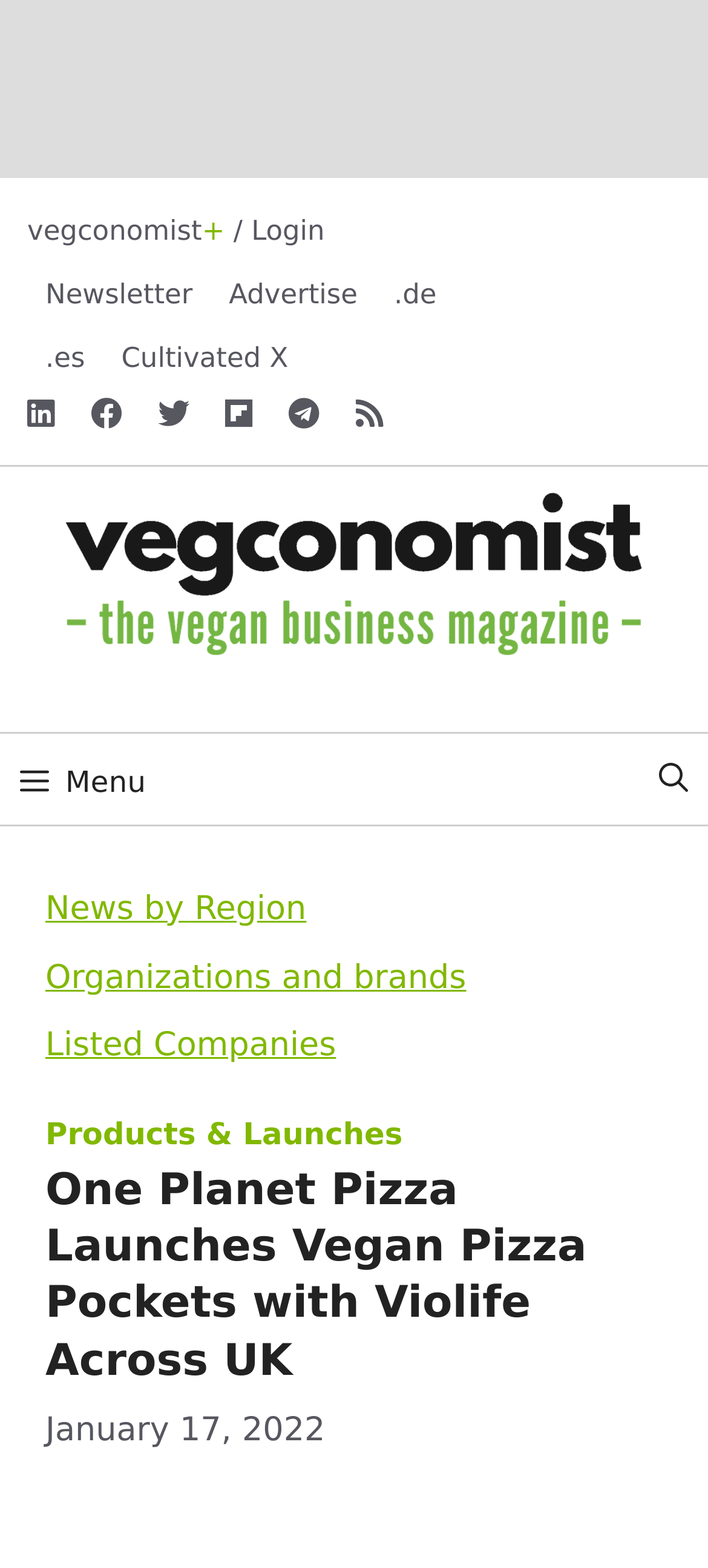Respond to the question below with a concise word or phrase:
What is the name of the company that launched vegan pizza pockets?

One Planet Pizza